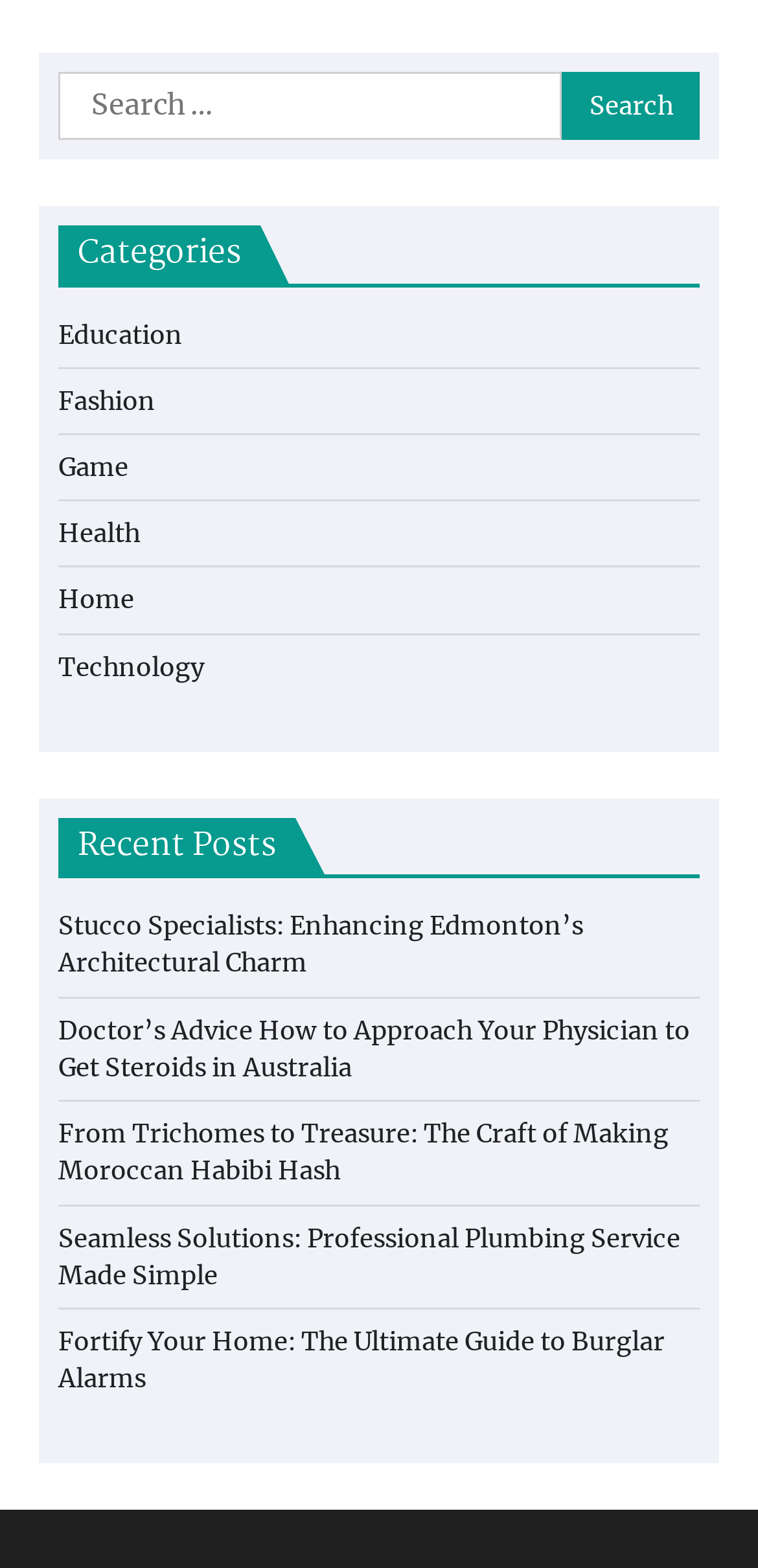Kindly determine the bounding box coordinates of the area that needs to be clicked to fulfill this instruction: "Click on the Search button".

[0.742, 0.046, 0.923, 0.09]